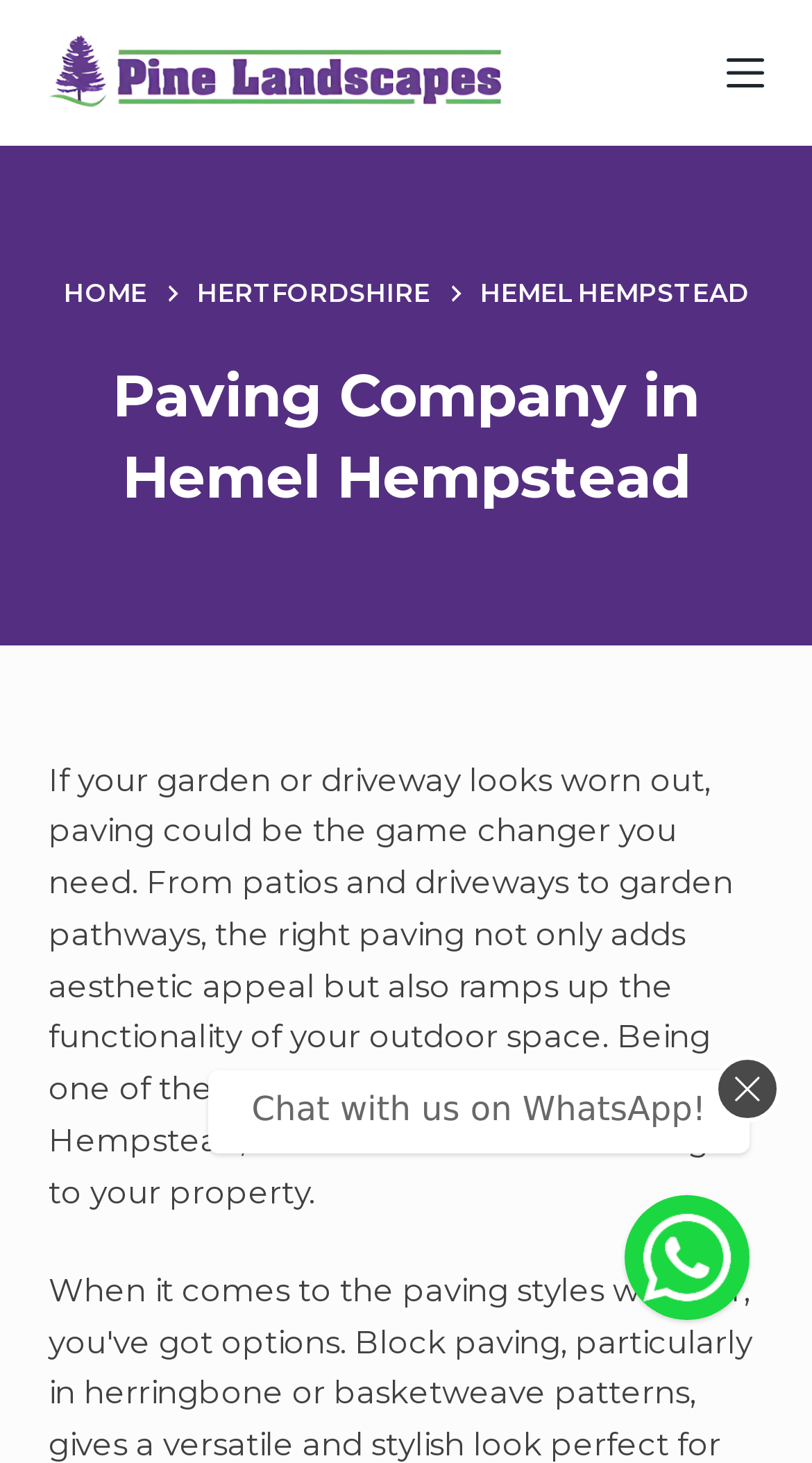Analyze and describe the webpage in a detailed narrative.

The webpage is about Pine Landscapes, a trusted paving company in Hemel Hempstead. At the top left corner, there is a link to skip to the content. Next to it, there is a link to Pine Landscapes, accompanied by an image with the same name. On the top right corner, there is a button to open an off-canvas menu.

Below the top section, there is a header with several links, including "HOME", "HERTFORDSHIRE", and a static text "HEMEL HEMPSTEAD". The main heading "Paving Company in Hemel Hempstead" is located below the header. 

A paragraph of text follows, describing the benefits of paving for gardens and driveways, and highlighting Pine Landscapes' expertise as a trusted paving installer in Hemel Hempstead. This text is positioned on the left side of the page, spanning from the top to the middle section.

On the bottom right corner, there are two buttons: "Chat with us" and "Close". The "Close" button has an accompanying image with the same name. Above these buttons, there is a static text "Chat with us on WhatsApp!".